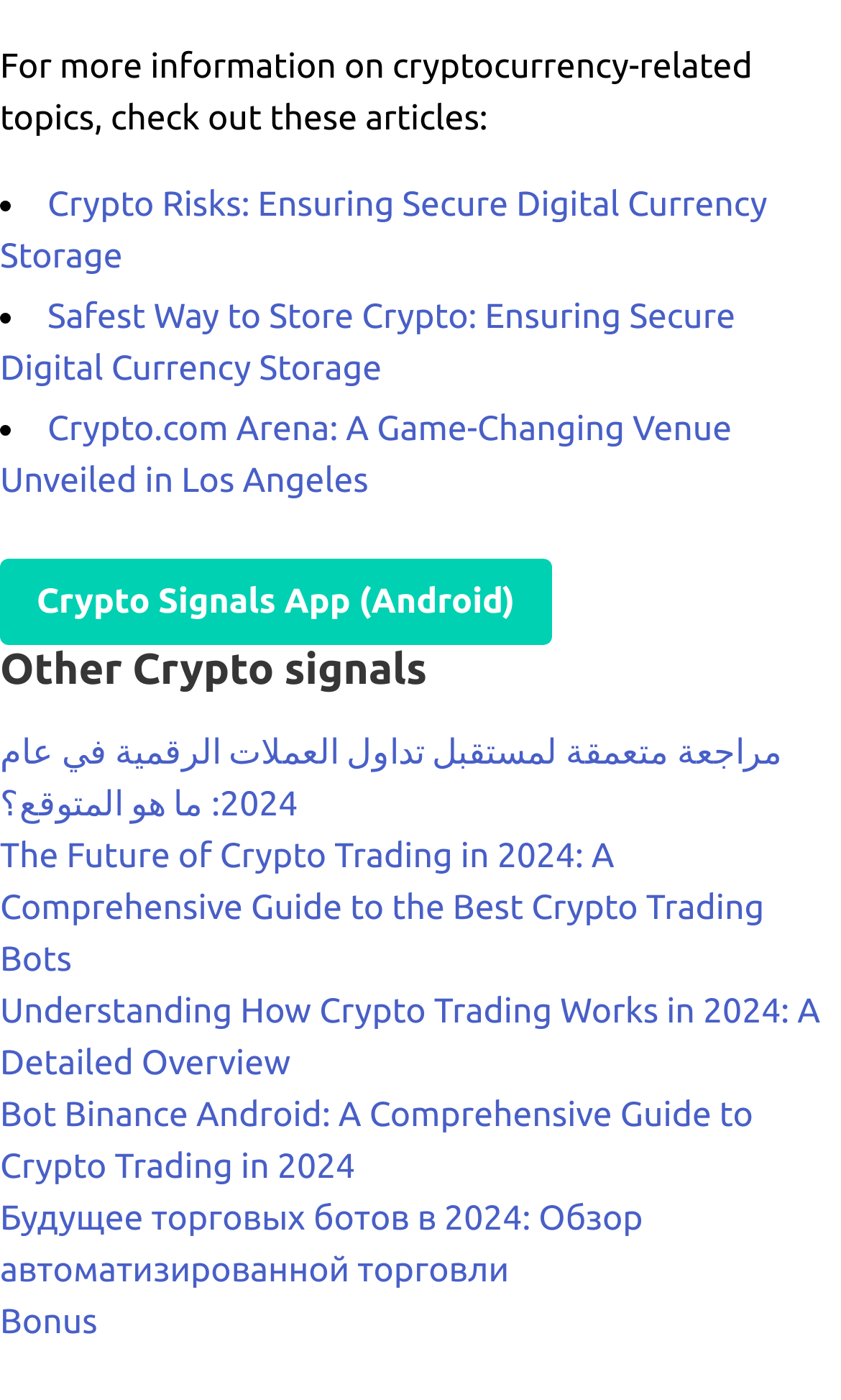Highlight the bounding box coordinates of the element you need to click to perform the following instruction: "Get a Bonus."

[0.0, 0.931, 0.116, 0.959]